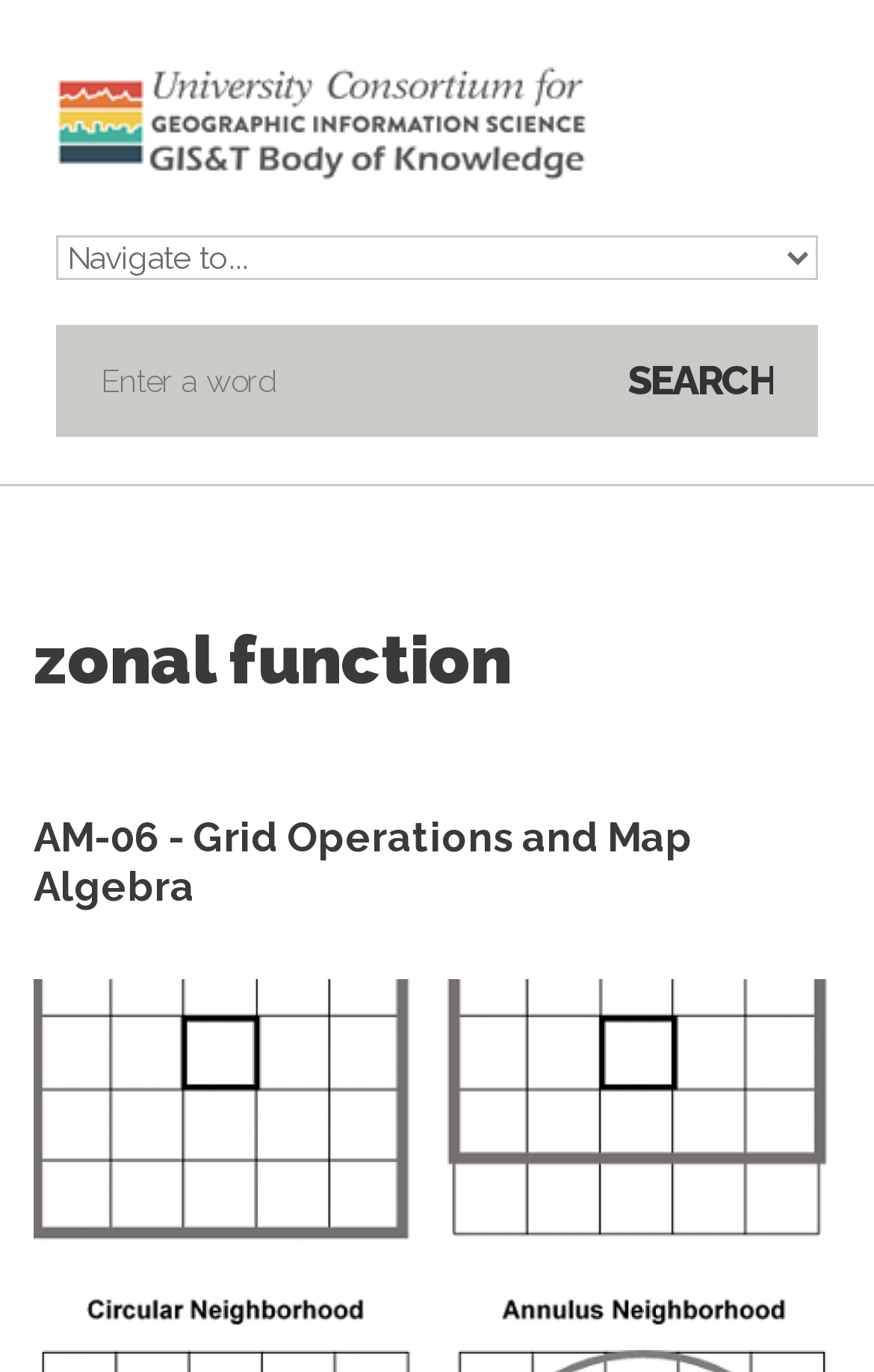Give a succinct answer to this question in a single word or phrase: 
What is the first menu item?

Home